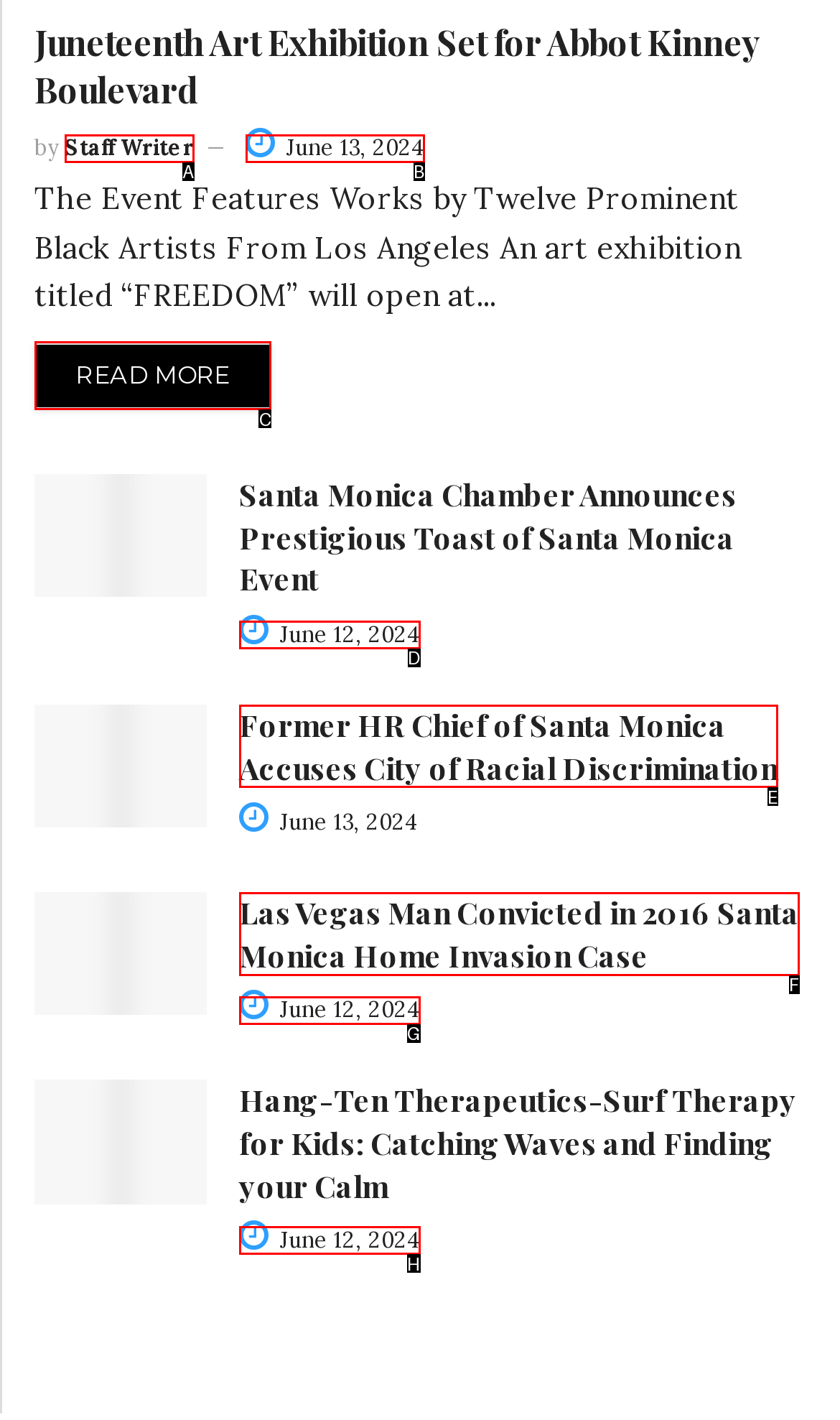From the options provided, determine which HTML element best fits the description: Staff Writer. Answer with the correct letter.

A